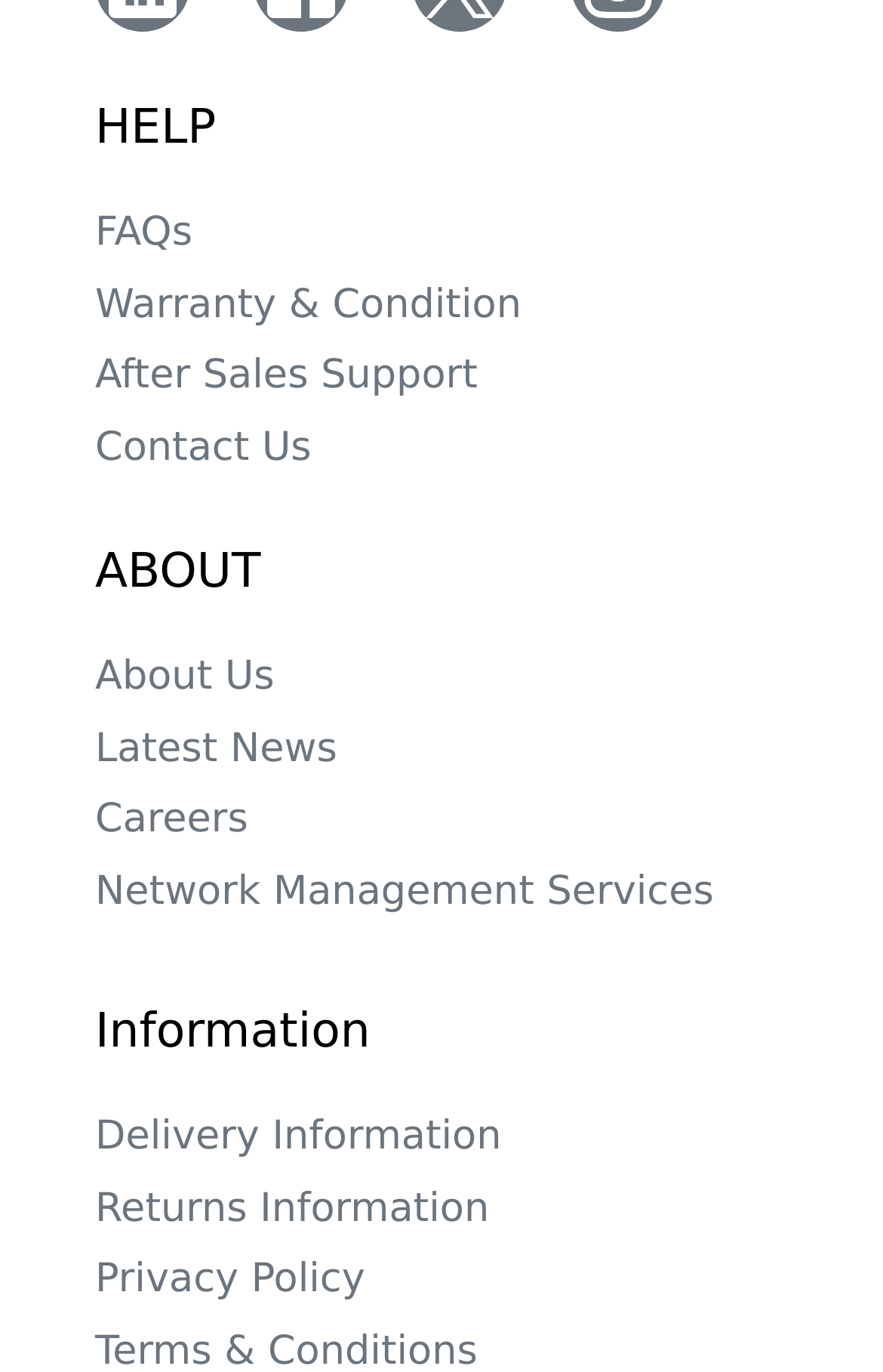Determine the bounding box coordinates of the region I should click to achieve the following instruction: "read about warranty and condition". Ensure the bounding box coordinates are four float numbers between 0 and 1, i.e., [left, top, right, bottom].

[0.108, 0.203, 0.892, 0.255]